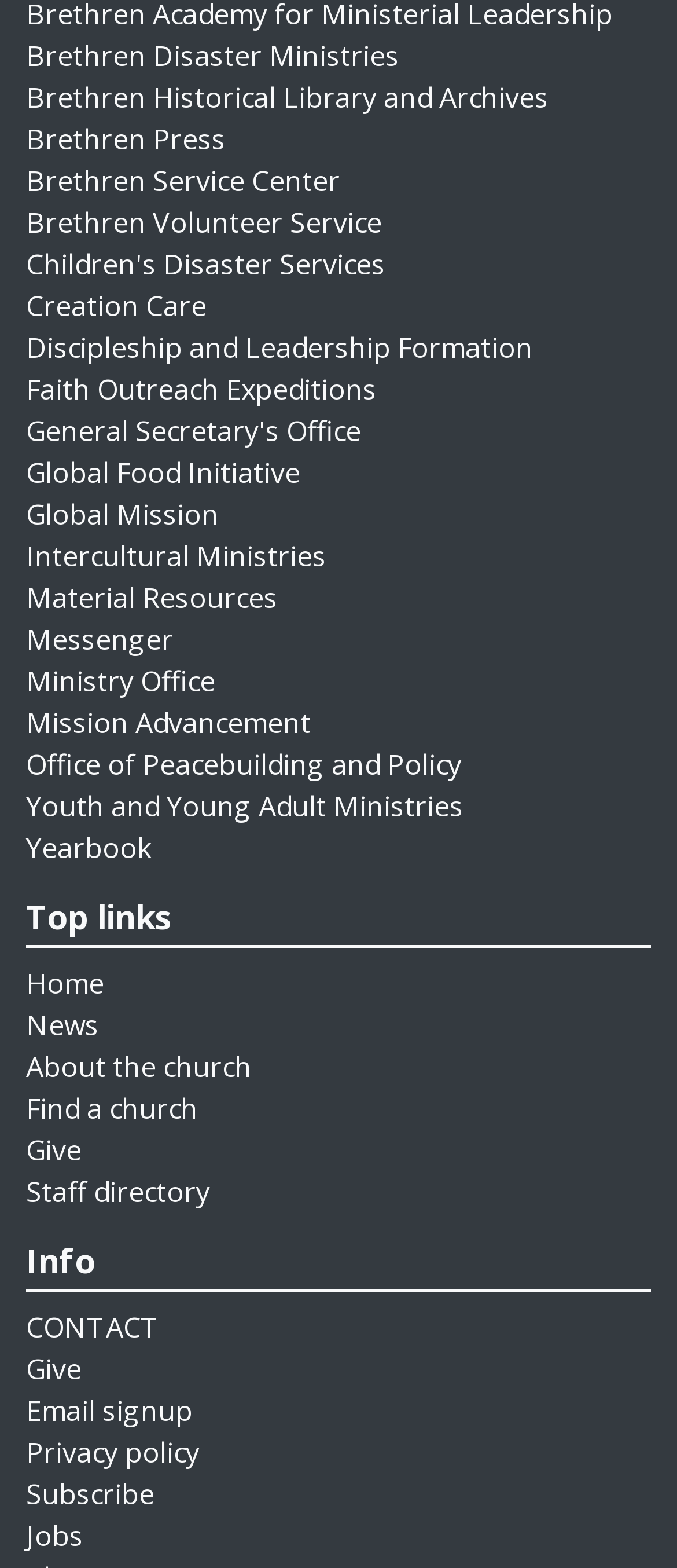Locate the bounding box coordinates of the element to click to perform the following action: 'Find a church'. The coordinates should be given as four float values between 0 and 1, in the form of [left, top, right, bottom].

[0.038, 0.695, 0.292, 0.719]